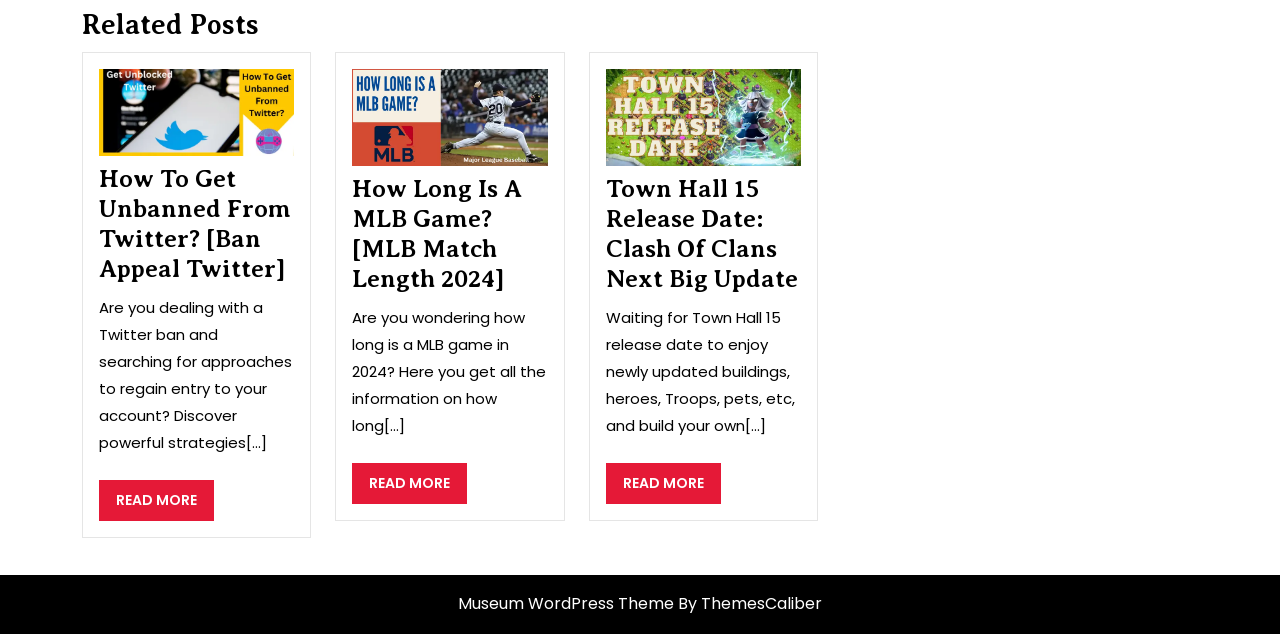Please provide the bounding box coordinates for the element that needs to be clicked to perform the instruction: "Click the Twitter Follow button". The coordinates must consist of four float numbers between 0 and 1, formatted as [left, top, right, bottom].

None